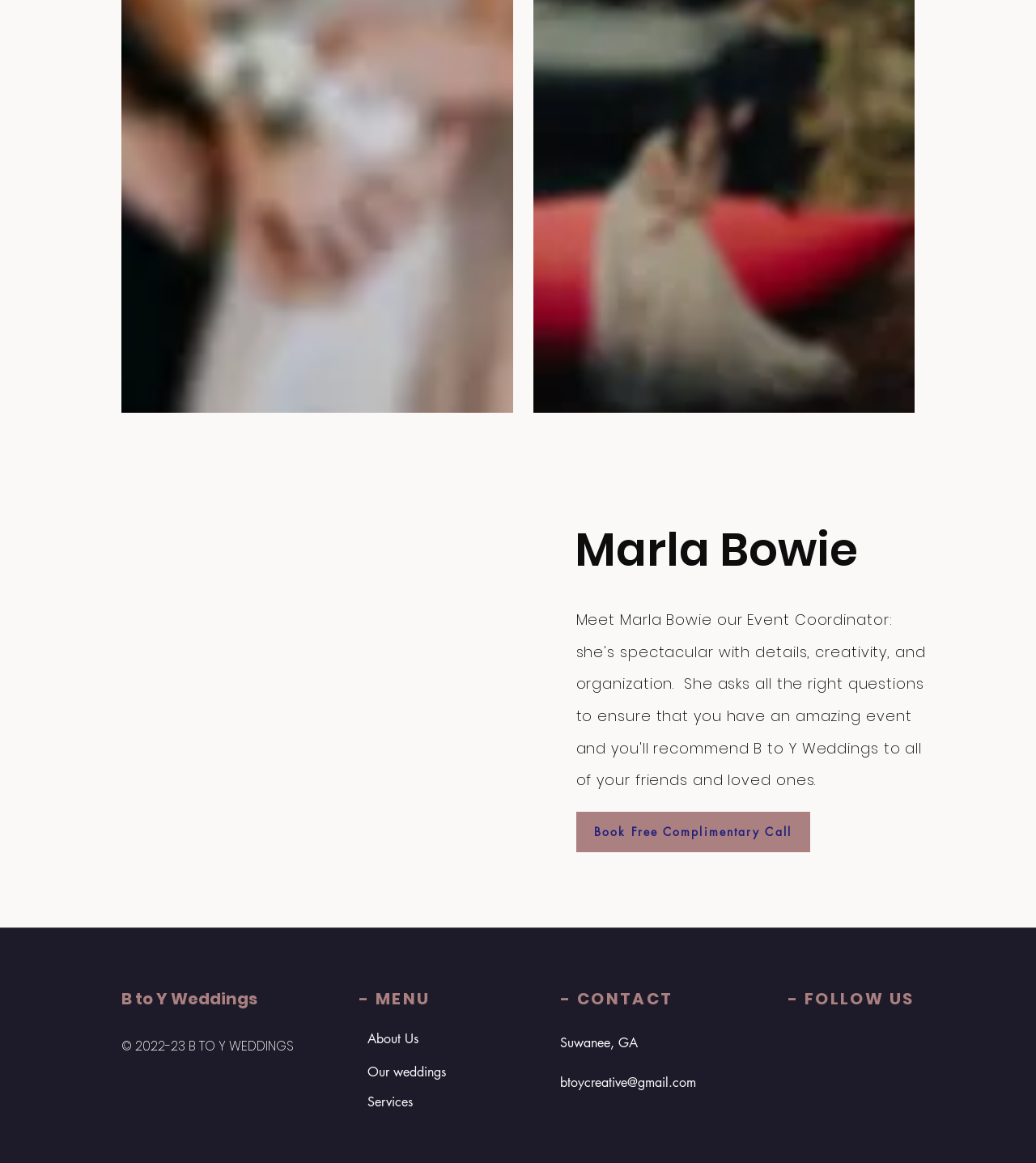Please specify the bounding box coordinates in the format (top-left x, top-left y, bottom-right x, bottom-right y), with all values as floating point numbers between 0 and 1. Identify the bounding box of the UI element described by: NDT Training

None